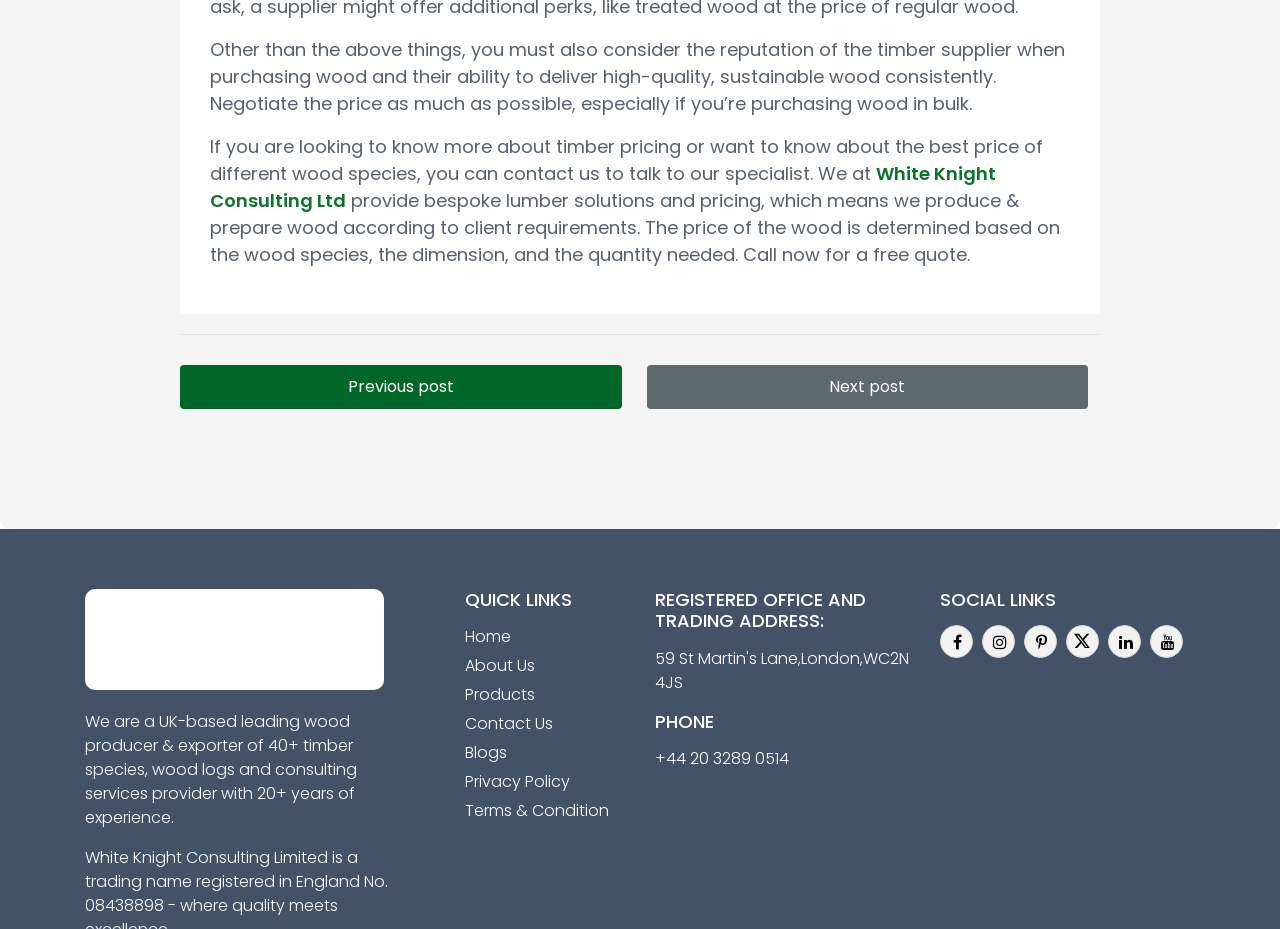Extract the bounding box of the UI element described as: "Blogs".

[0.363, 0.798, 0.396, 0.822]